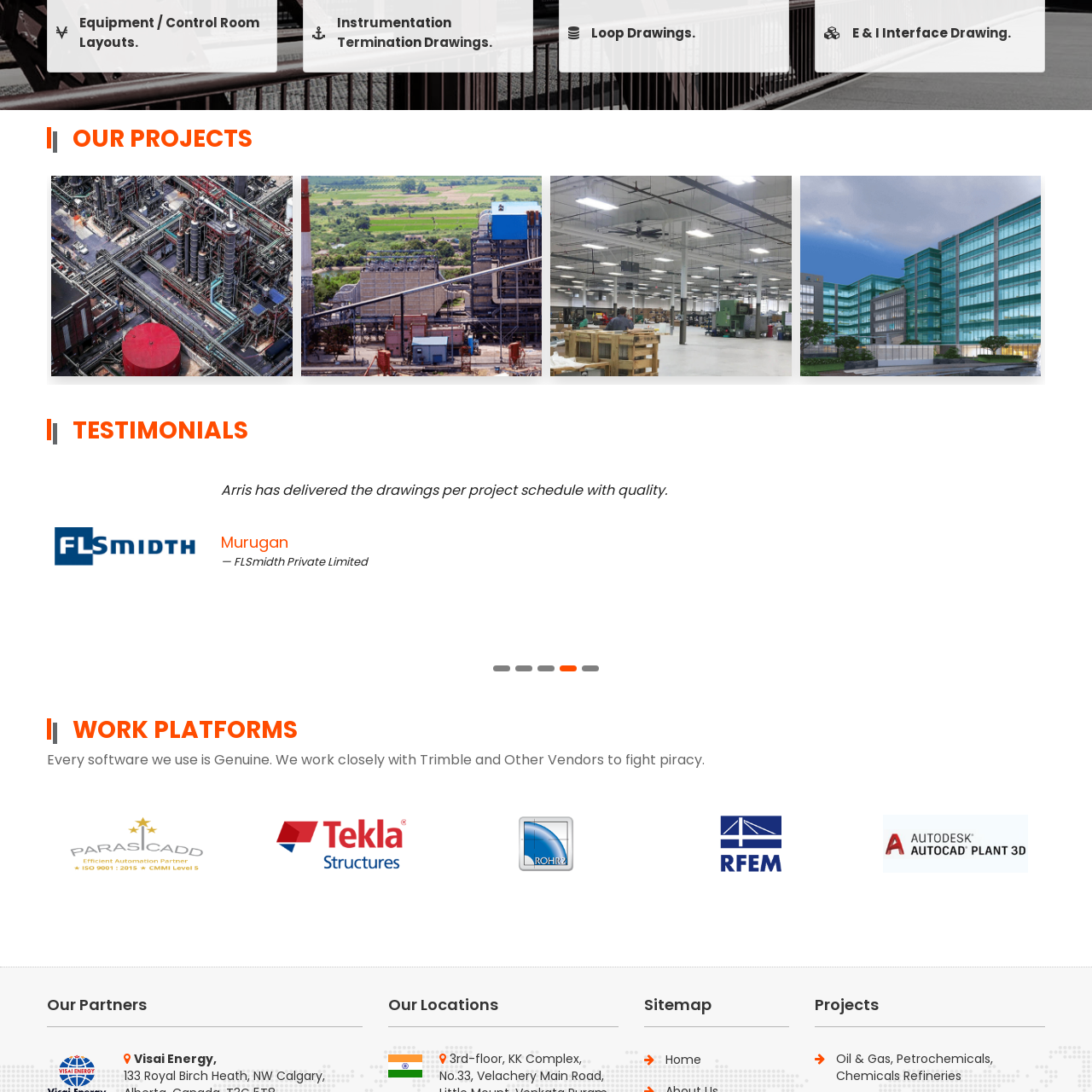Look closely at the part of the image inside the red bounding box, then respond in a word or phrase: What sectors does ISGEC operate in?

Oil and gas, petrochemicals, power plants, industrial projects